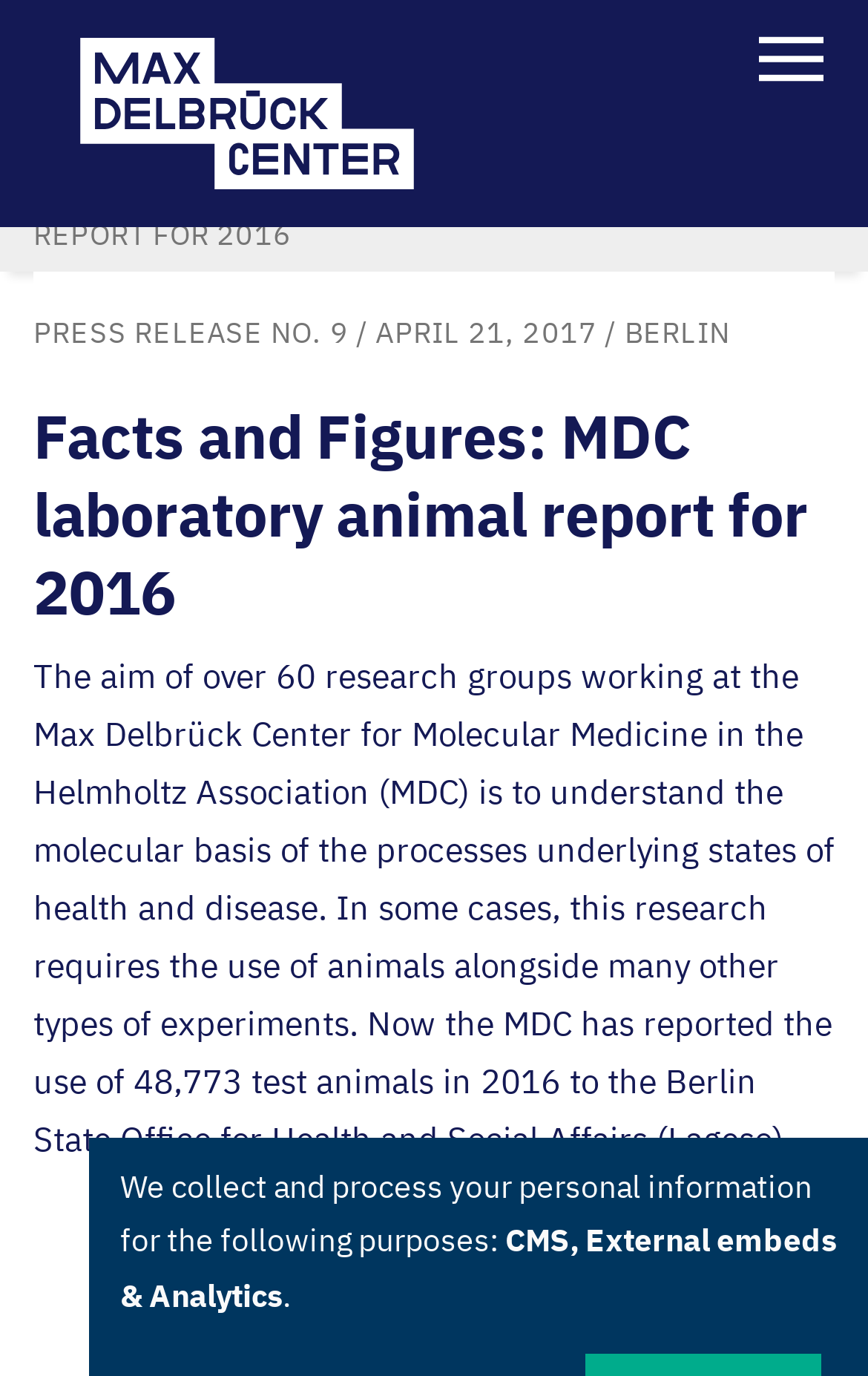What is the purpose of collecting and processing personal information?
Look at the screenshot and provide an in-depth answer.

I found the answer by reading the StaticText element that contains the sentence 'We collect and process your personal information for the following purposes:' followed by 'CMS, External embeds & Analytics' which explains the purpose of collecting and processing personal information.